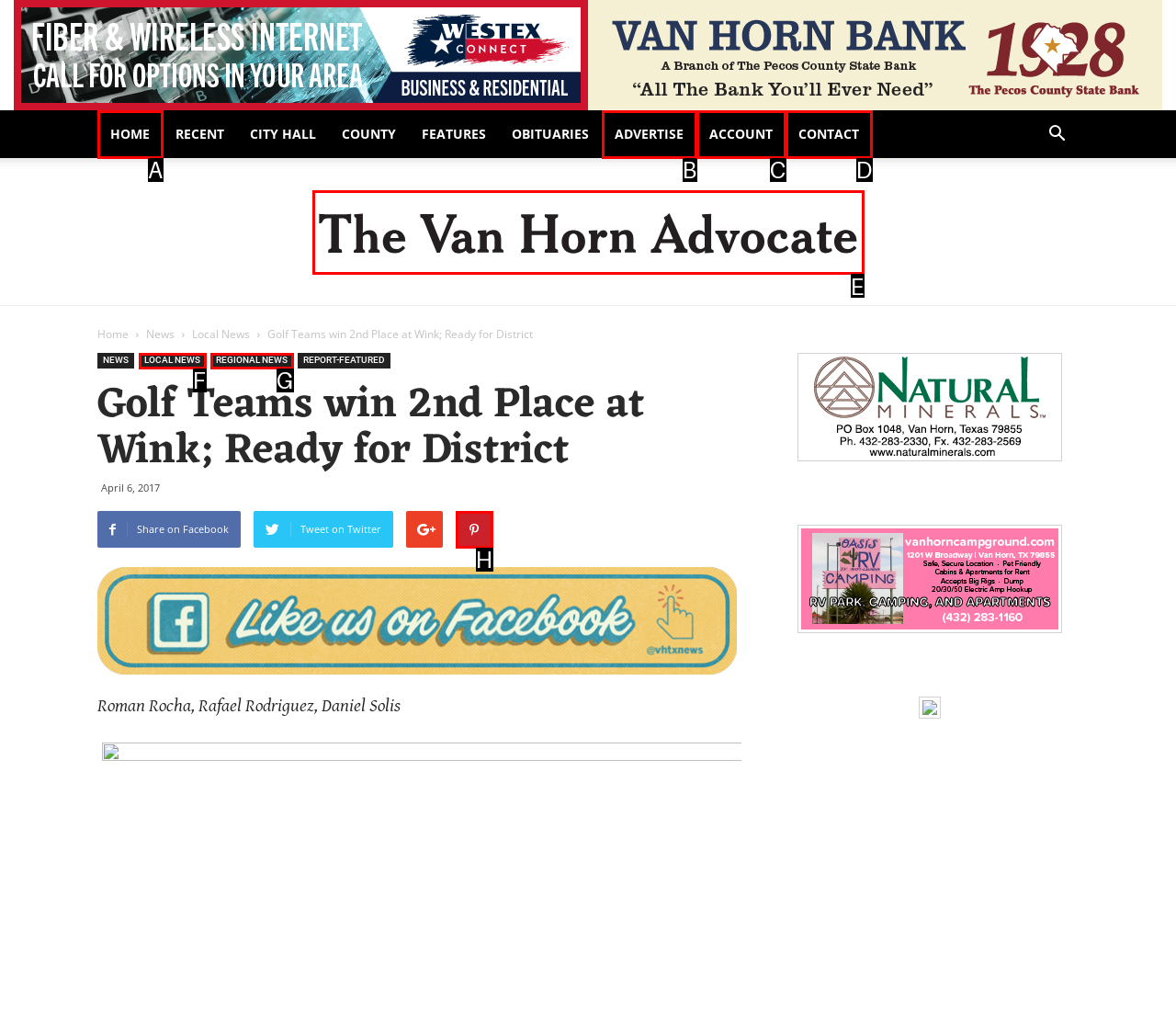Given the description: The Van Horn Advocate, choose the HTML element that matches it. Indicate your answer with the letter of the option.

E